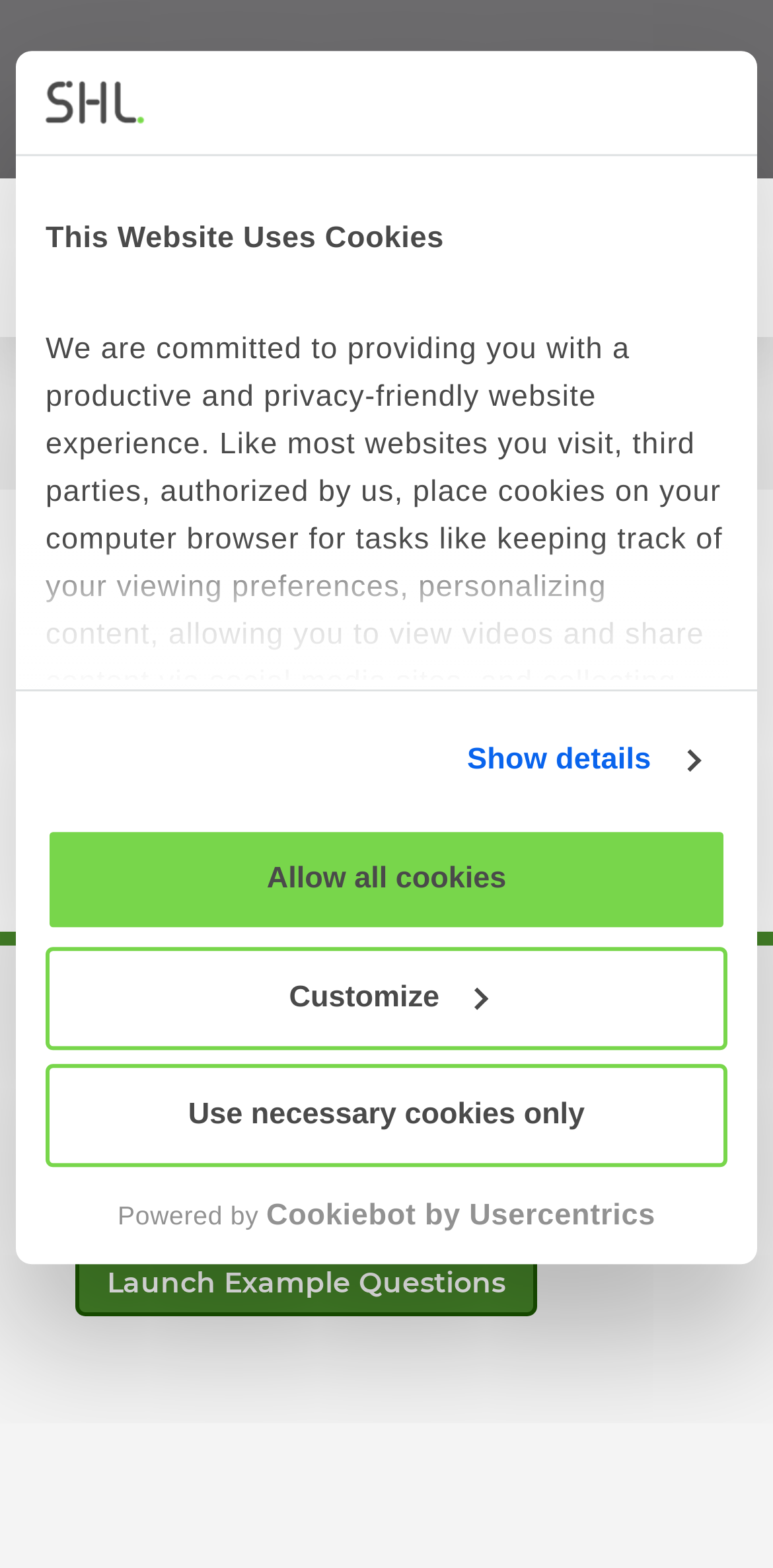What is the purpose of a verbal reasoning test?
Provide a concise answer using a single word or phrase based on the image.

To determine true or false statements